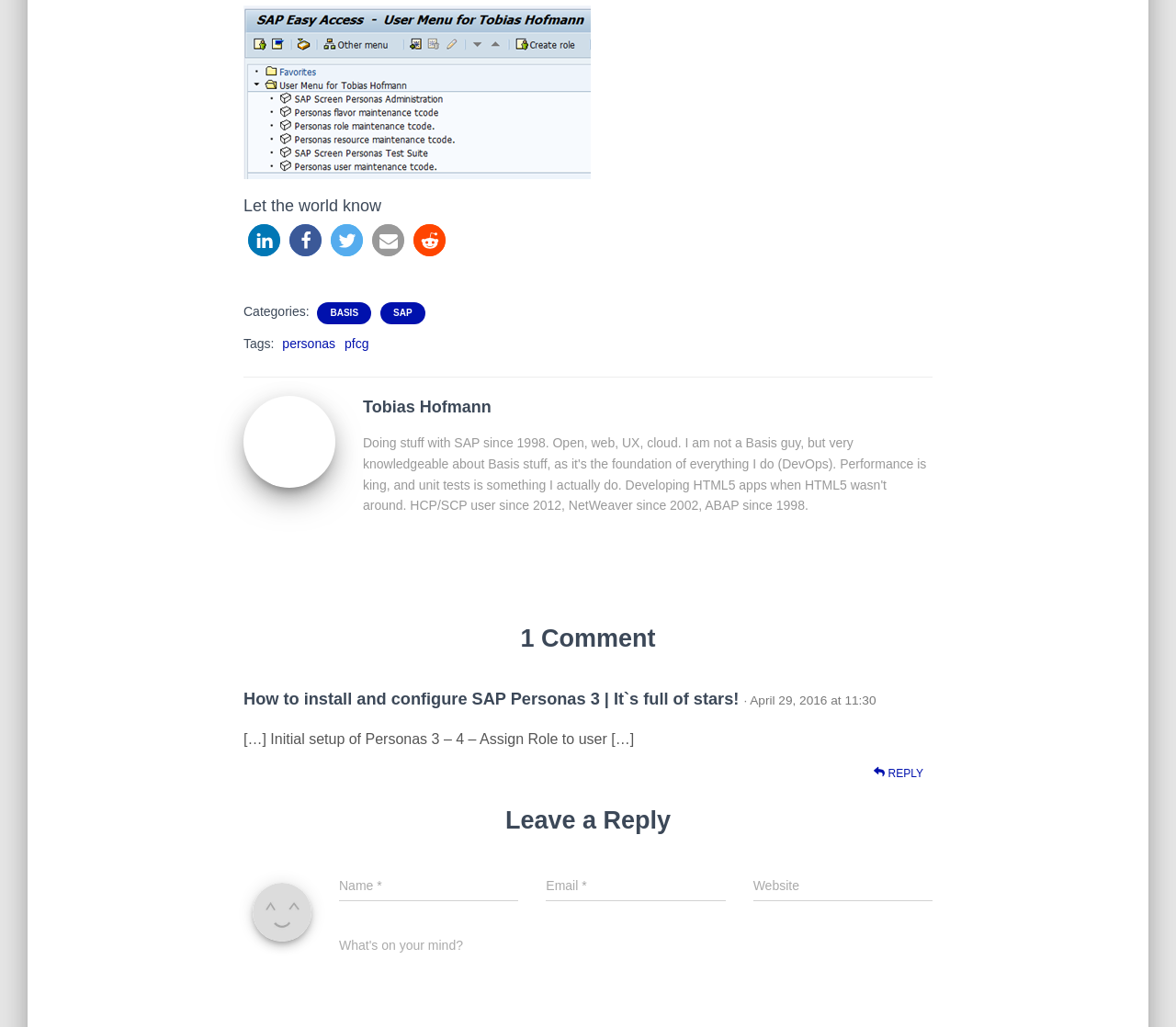Find and specify the bounding box coordinates that correspond to the clickable region for the instruction: "Search for a product".

None